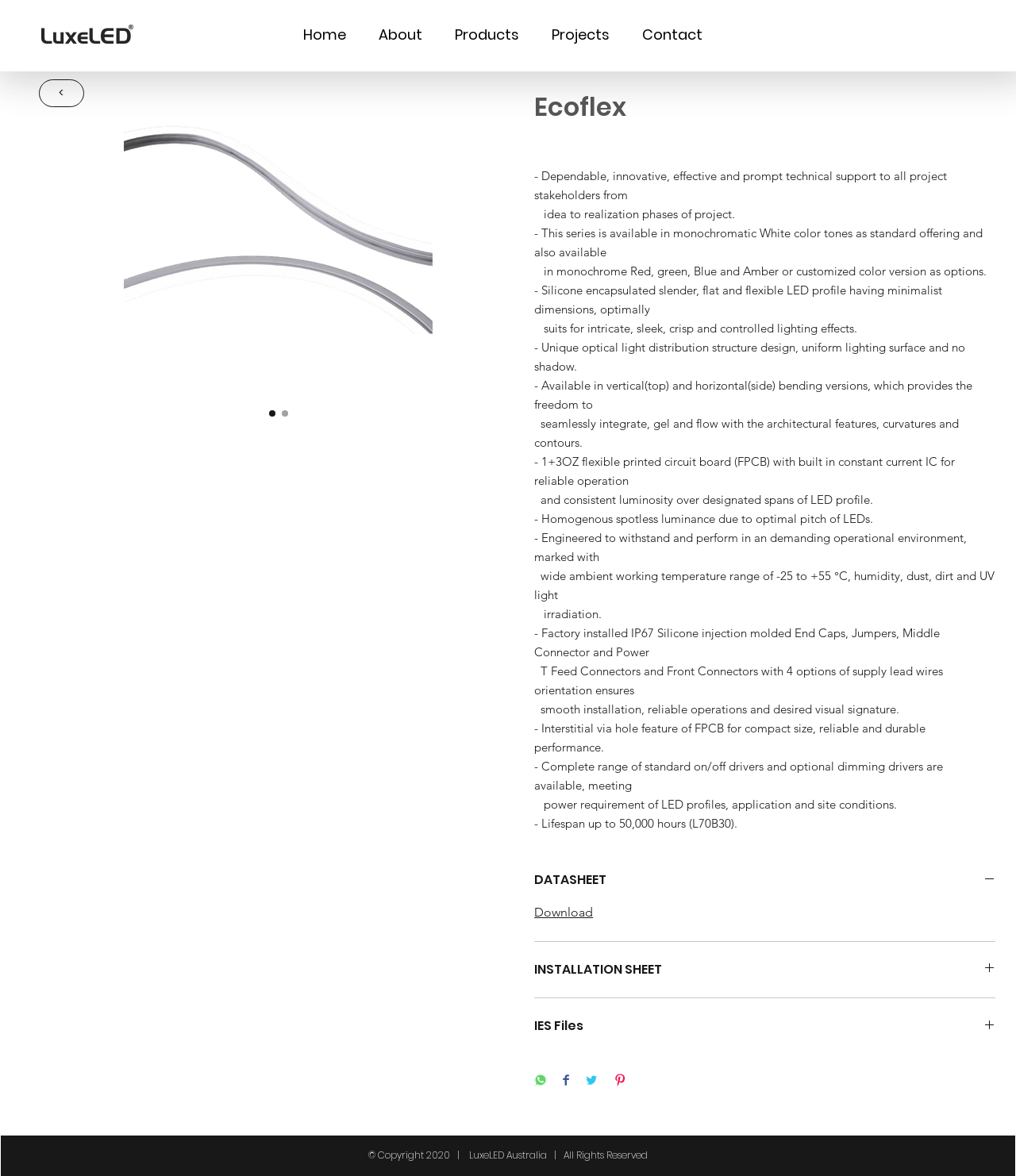What is the lifespan of the product?
Please provide a single word or phrase as your answer based on the screenshot.

Up to 50,000 hours